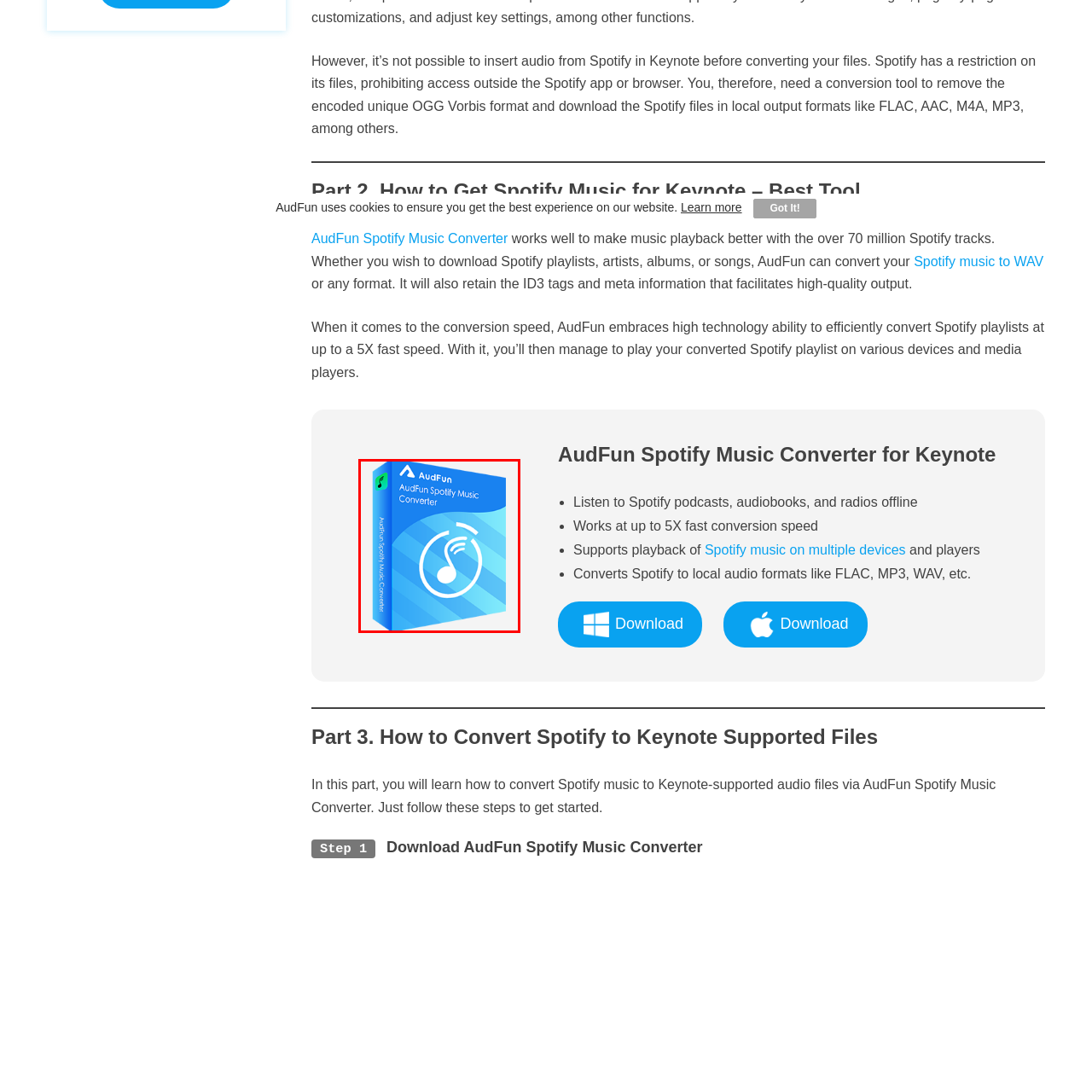Consider the image within the red frame and reply with a brief answer: What is the purpose of the AudFun Spotify Music Converter?

convert Spotify music